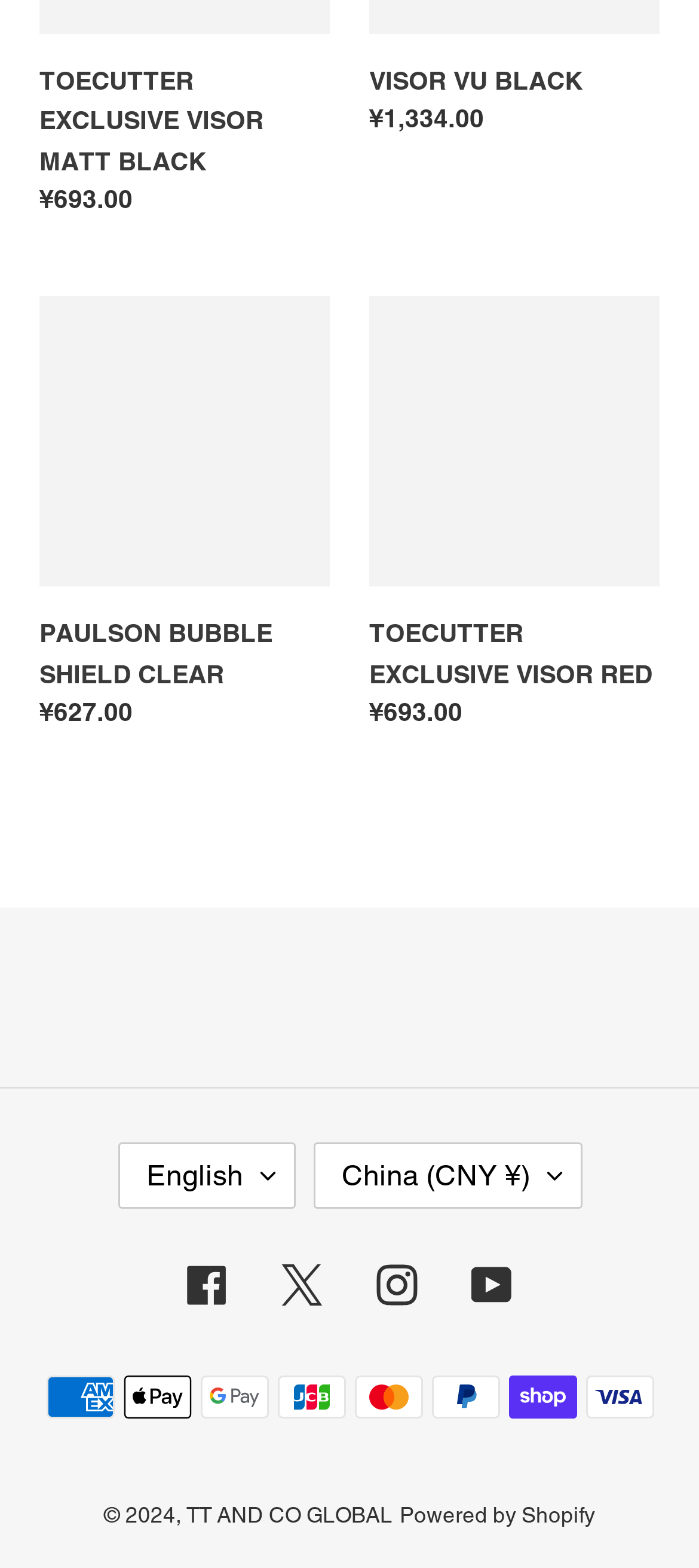Show the bounding box coordinates of the region that should be clicked to follow the instruction: "View product details of PAULSON BUBBLE SHIELD CLEAR."

[0.056, 0.189, 0.472, 0.476]